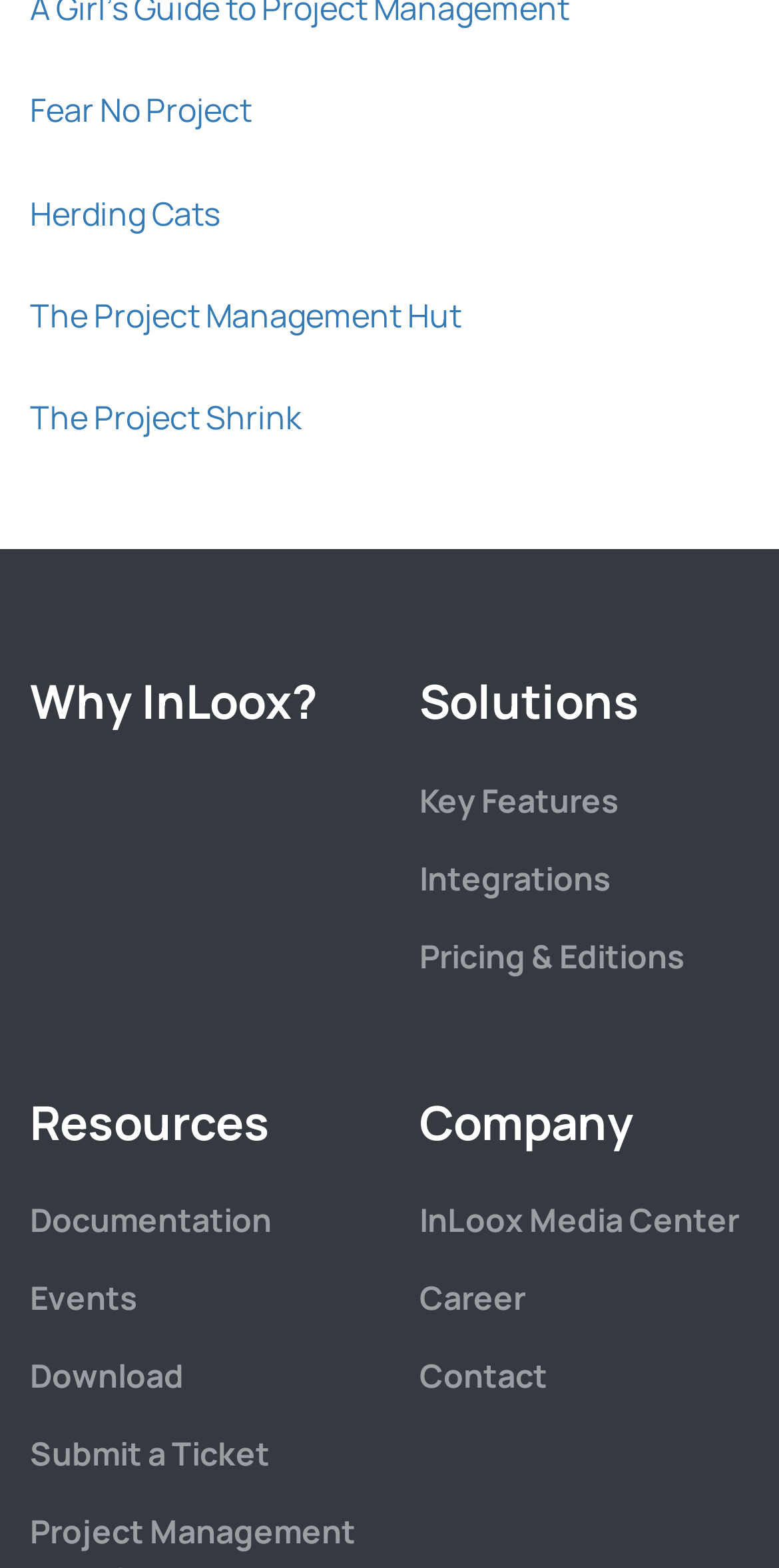Locate the bounding box coordinates of the element's region that should be clicked to carry out the following instruction: "download inloox". The coordinates need to be four float numbers between 0 and 1, i.e., [left, top, right, bottom].

[0.038, 0.863, 0.236, 0.891]